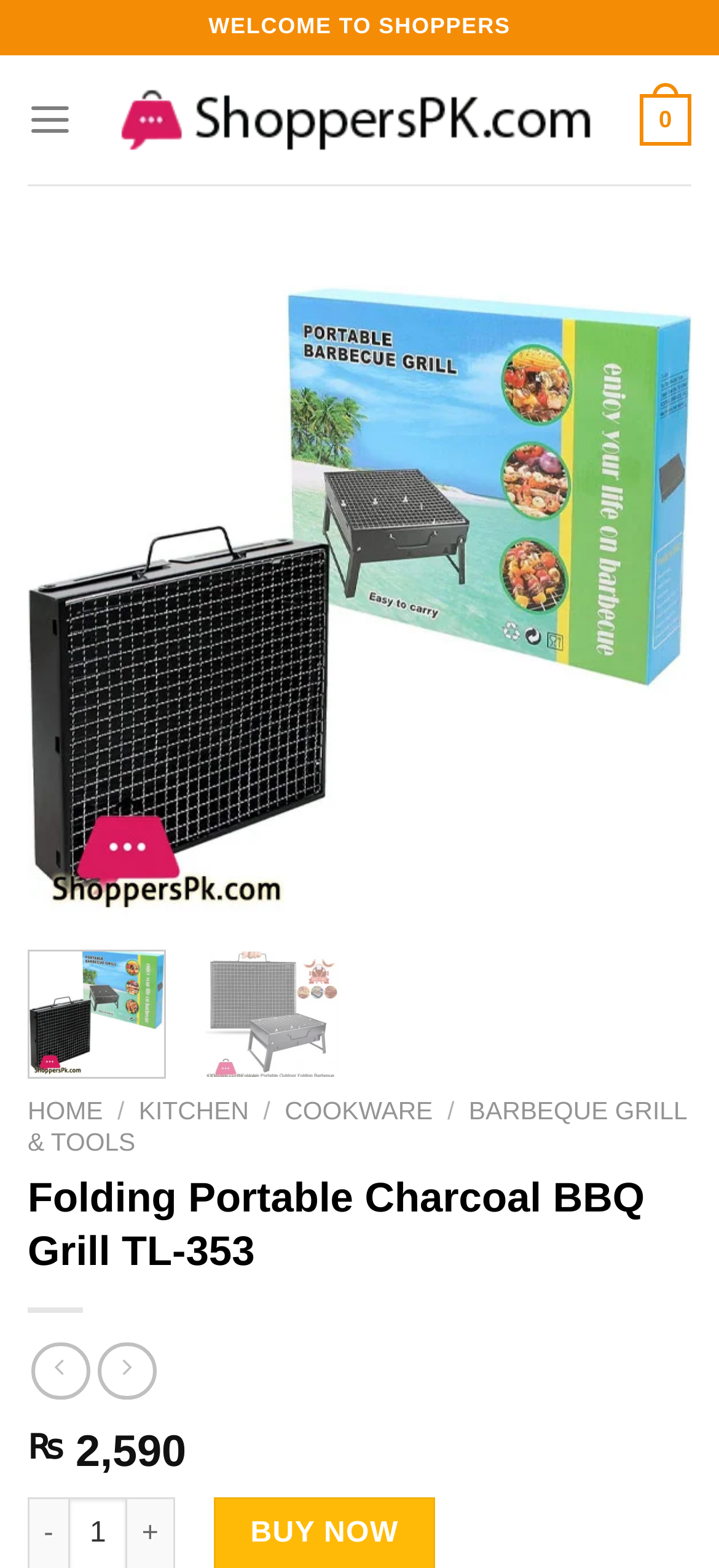Using the format (top-left x, top-left y, bottom-right x, bottom-right y), provide the bounding box coordinates for the described UI element. All values should be floating point numbers between 0 and 1: Cookware

[0.396, 0.7, 0.602, 0.718]